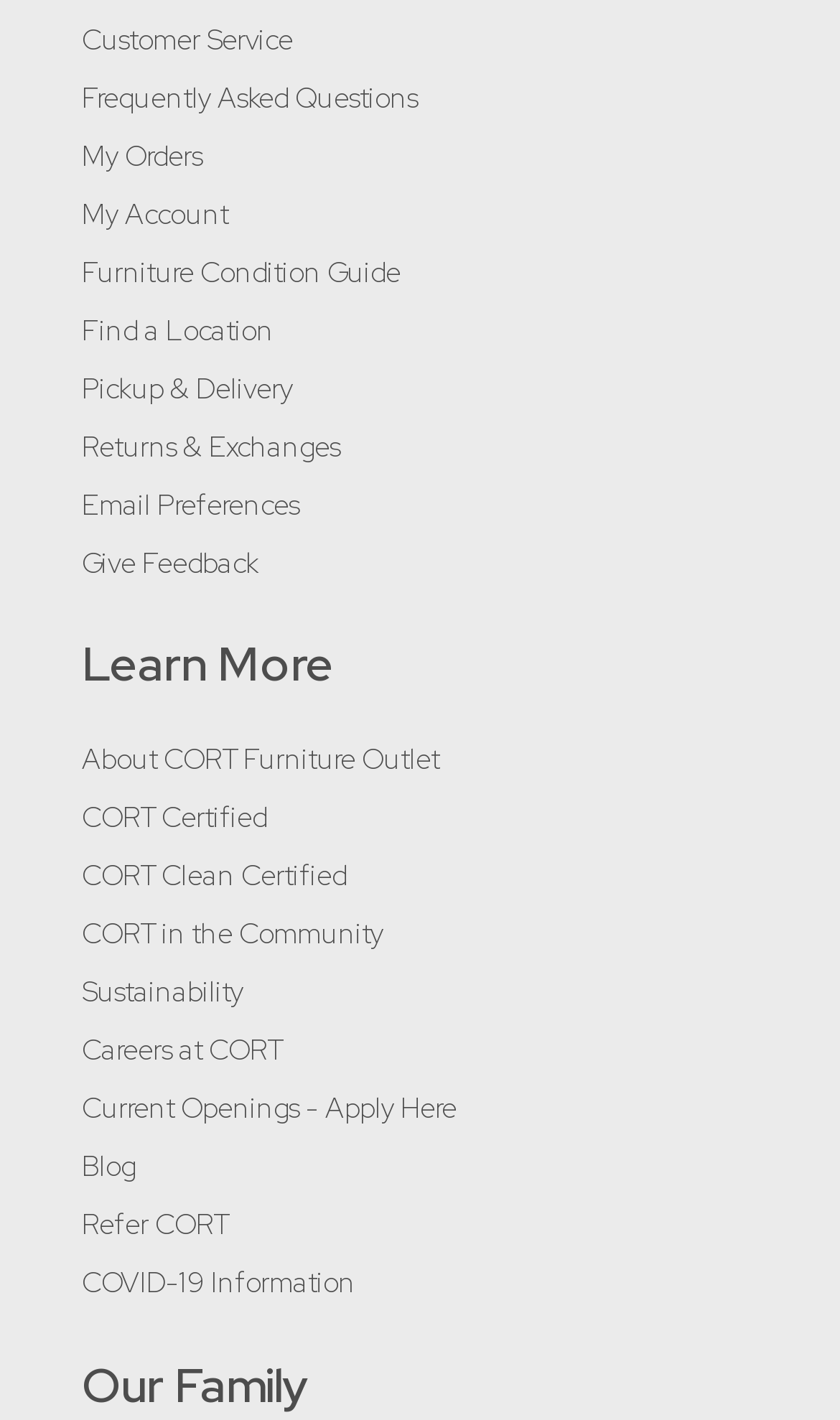Answer the following query with a single word or phrase:
How many links are related to careers on the webpage?

2